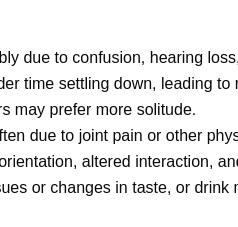Craft a descriptive caption that covers all aspects of the image.

The image displays a text excerpt discussing the unique needs and behaviors of senior cats. It highlights that these cats may experience challenges such as confusion, hearing loss, and physical issues like joint pain, which can affect their comfort and social preferences. The text emphasizes the importance of understanding these changes, noting that senior cats might take longer to settle down and may prefer solitude at times. This insight is crucial for caregivers aiming to provide the best possible care and environment for their aging feline companions.